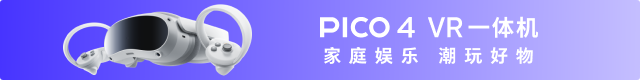Generate a descriptive account of all visible items and actions in the image.

The image features the PICO 4 VR headset, showcased against a gradient background that transitions from purple to blue. The design of the headset is sleek and modern, emphasizing its capabilities for immersive virtual reality experiences. Accompanying text in both Chinese and English reads "PICO 4 VR一体机" (PICO 4 VR All-in-One), highlighting its potential for family entertainment and gaming enjoyment. This image effectively conveys the excitement and accessibility of VR technology, making it appealing to a wide audience interested in home entertainment and gaming innovations.